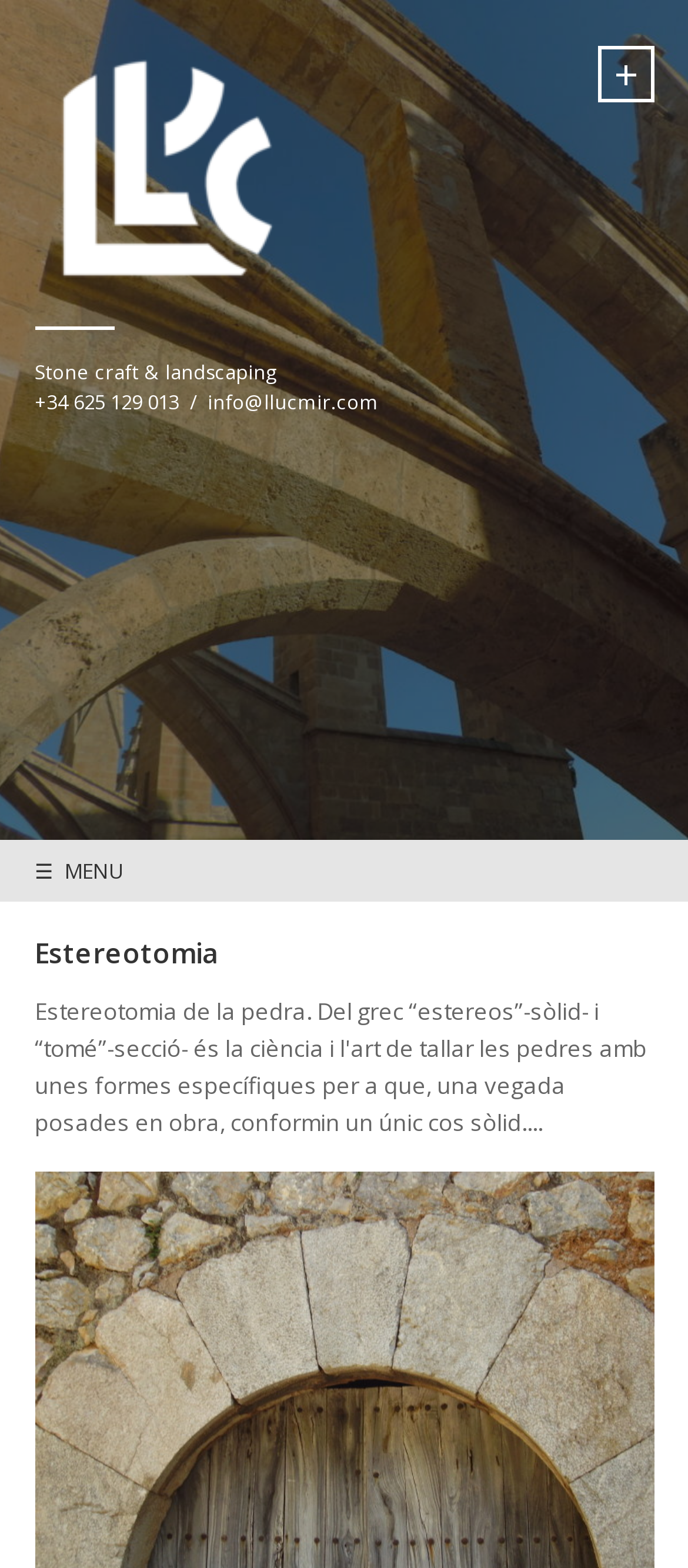What is the previous portfolio item?
Look at the image and construct a detailed response to the question.

I found the previous portfolio item by looking at the link element with the bounding box coordinates [0.0, 0.466, 0.5, 0.747], which contains the text '← Prev portfoli Item Escultures'.